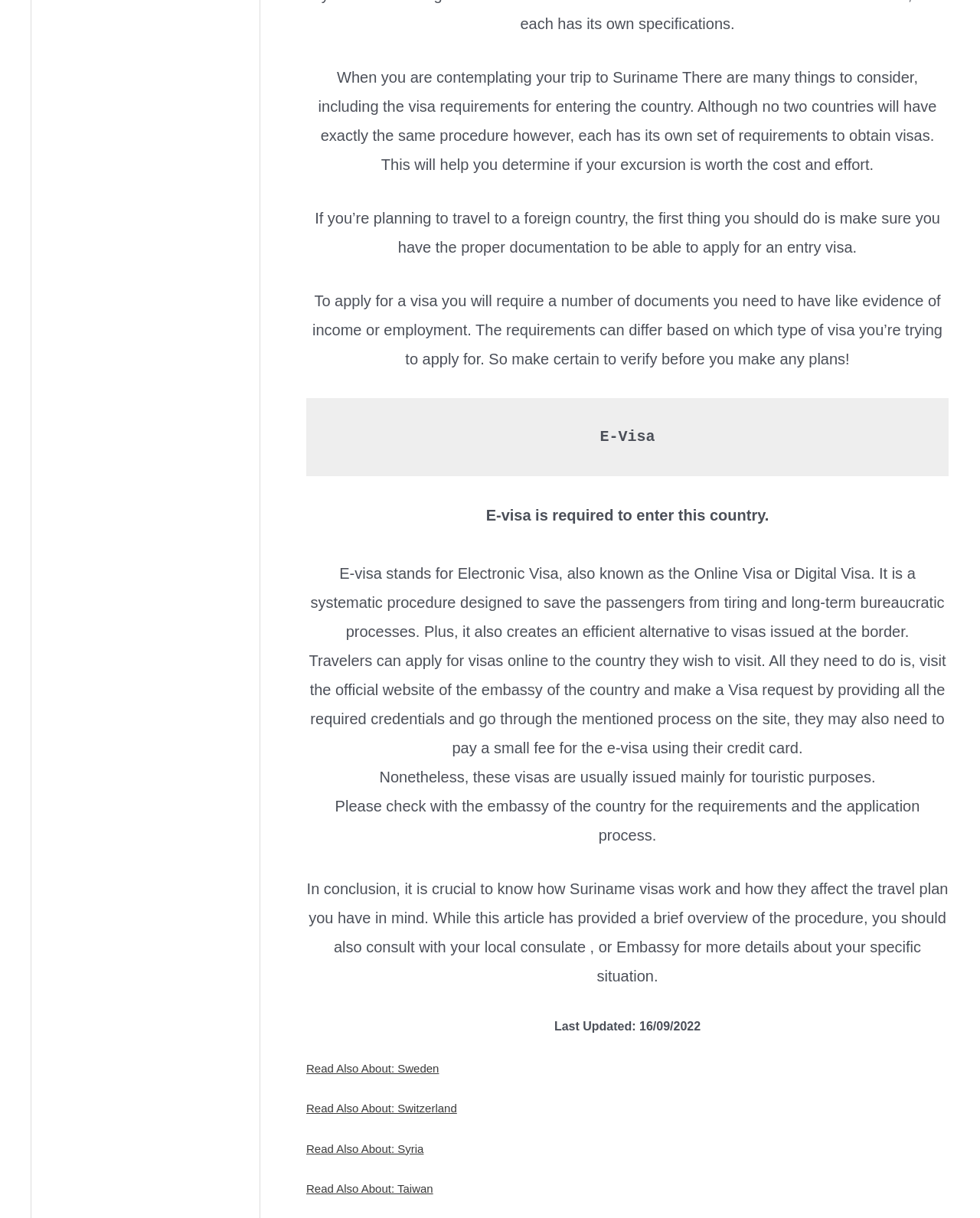When was the webpage last updated? Observe the screenshot and provide a one-word or short phrase answer.

16/09/2022